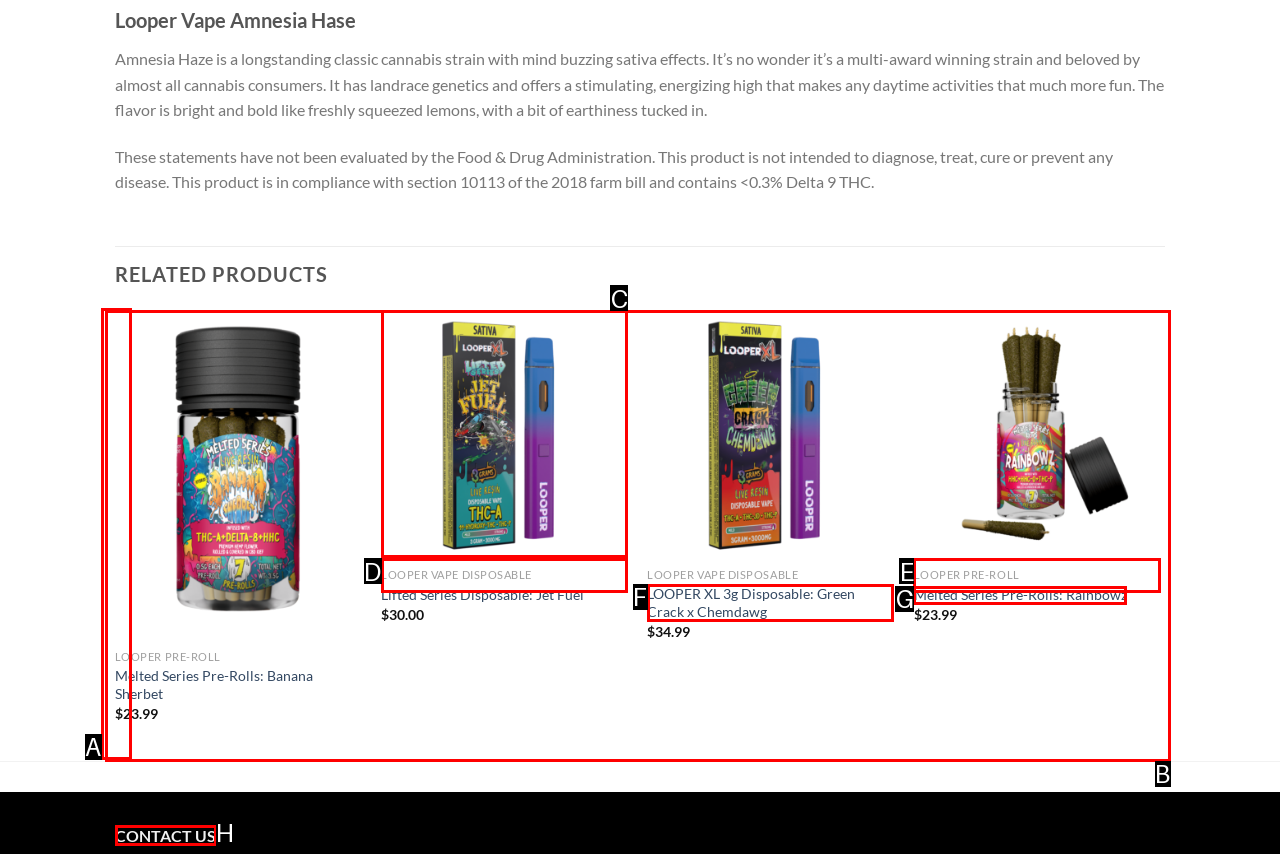Indicate the UI element to click to perform the task: Contact us. Reply with the letter corresponding to the chosen element.

H